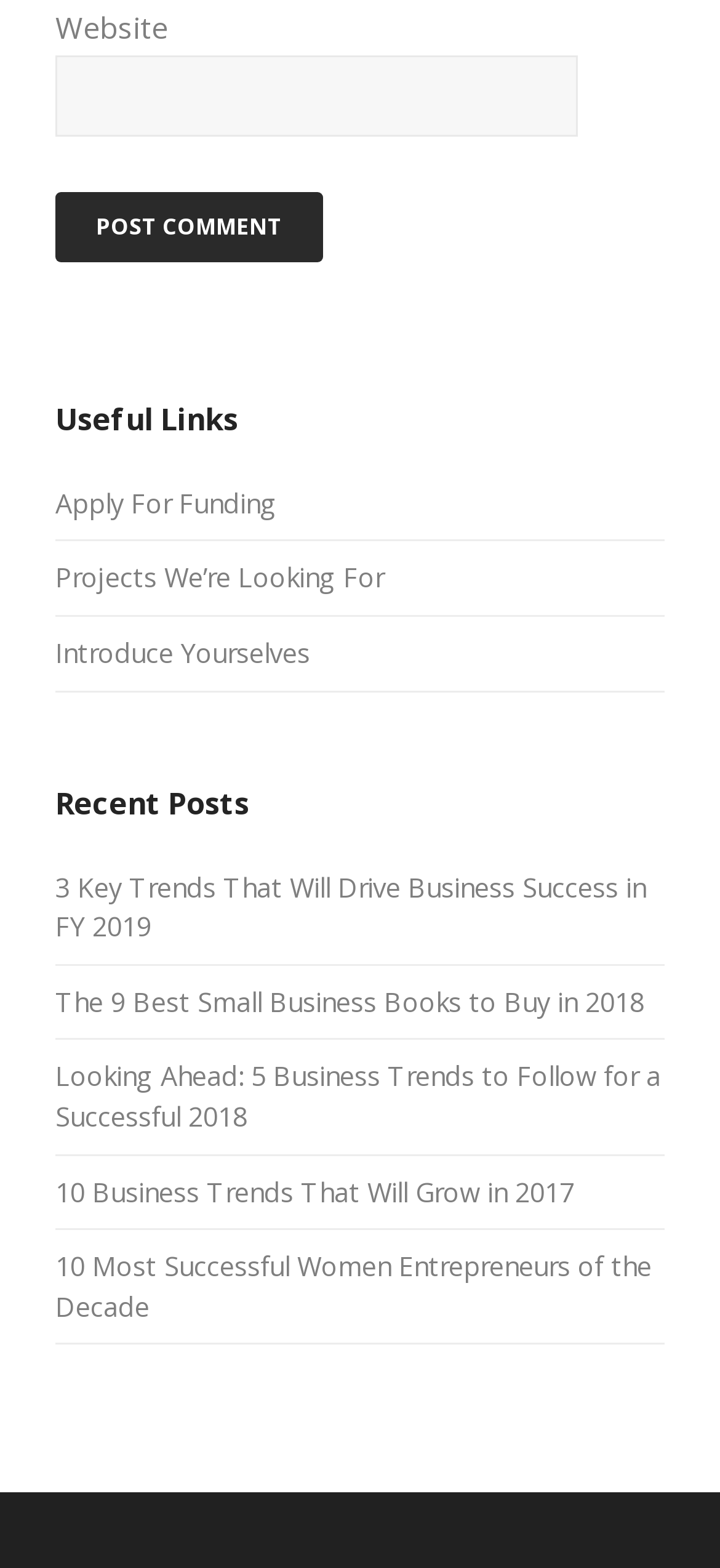What is the purpose of the 'Post Comment' button?
Give a comprehensive and detailed explanation for the question.

I analyzed the context of the 'Post Comment' button and inferred that its purpose is to allow users to post a comment, likely related to the website or its content.